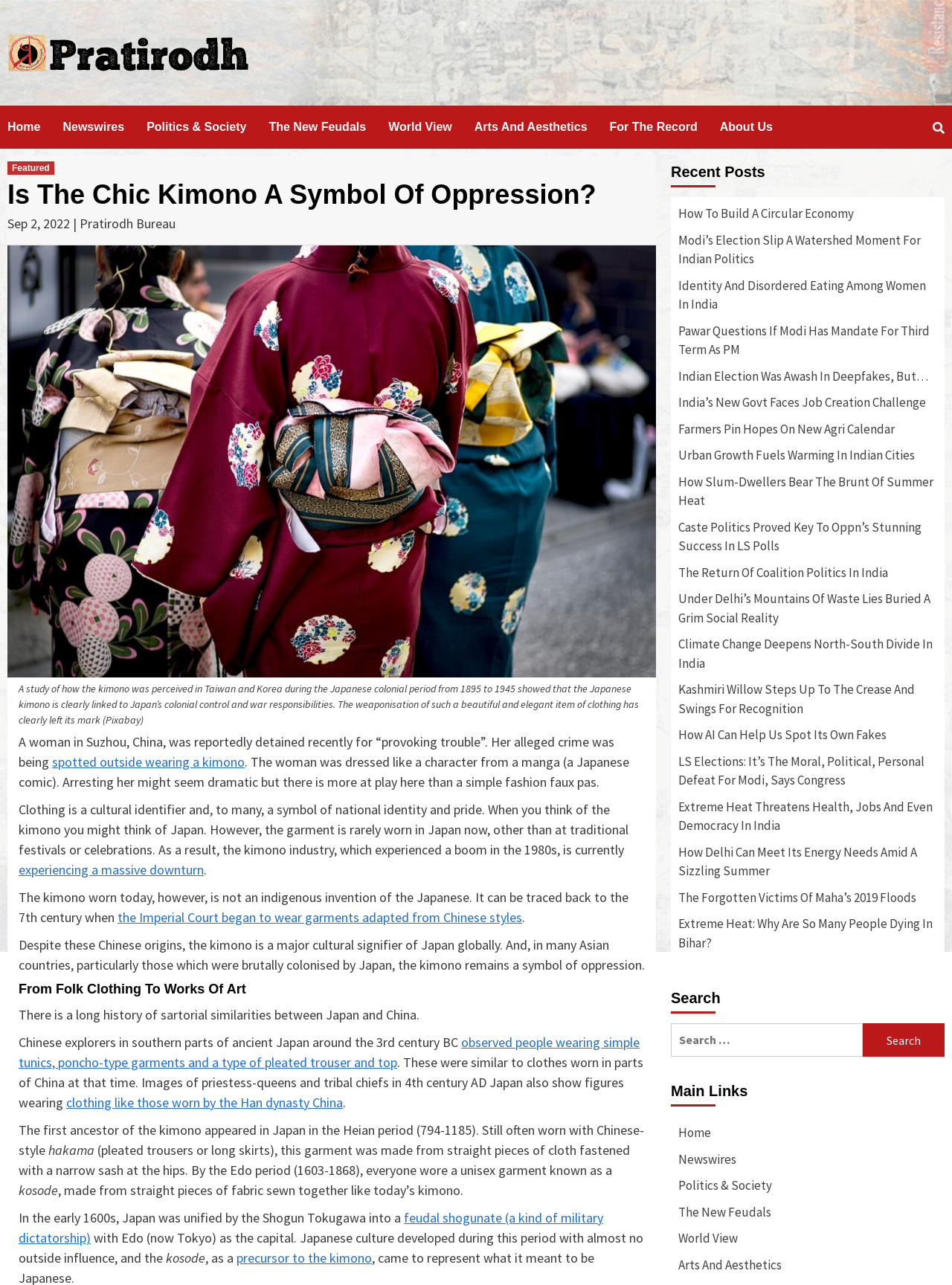What is the main topic of the article?
Using the image as a reference, answer the question in detail.

The main topic of the article is the kimono, which is discussed in the context of its cultural significance, history, and symbolism.